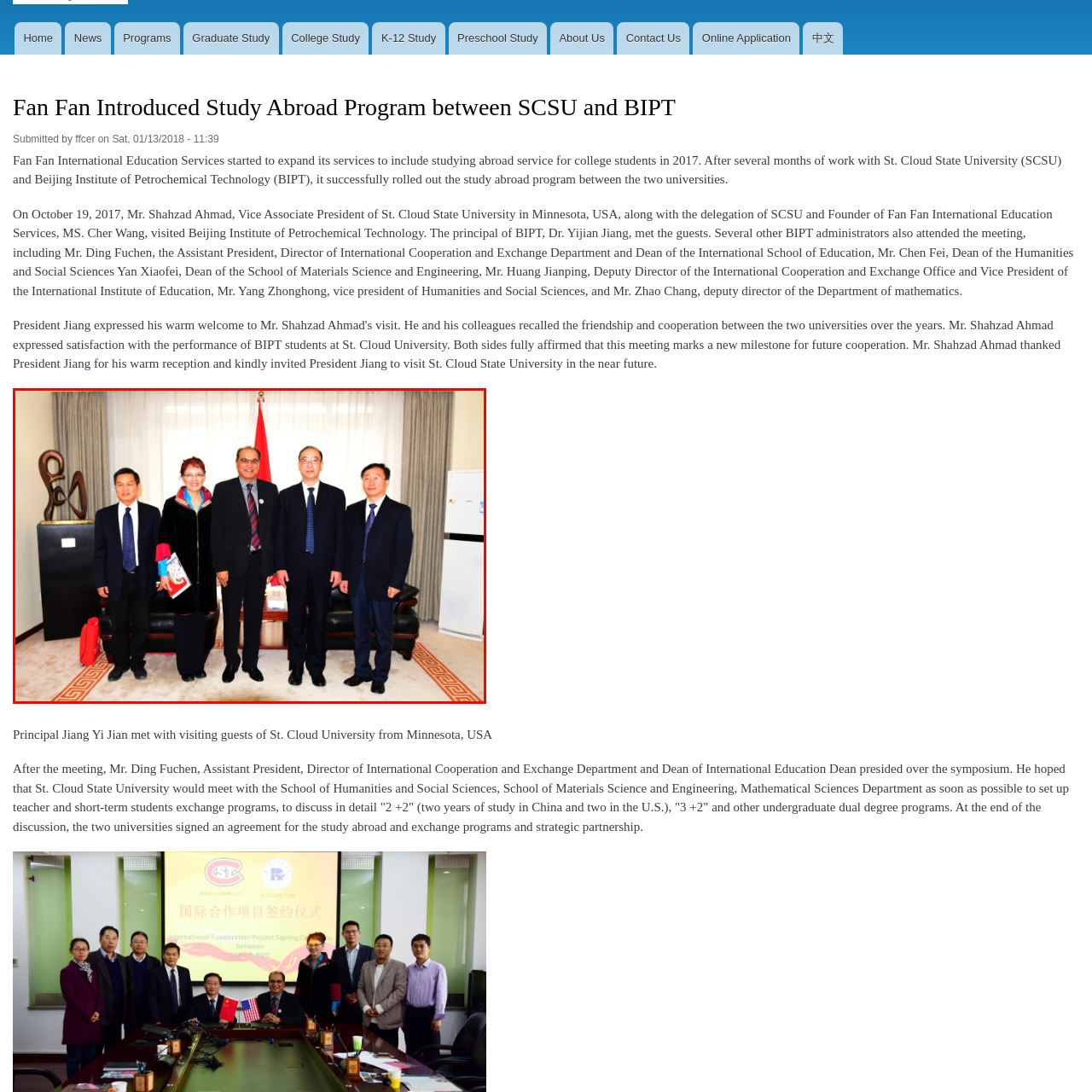Examine the image within the red border and provide a concise answer: What is the purpose of the seating arrangement?

For discussions or meetings